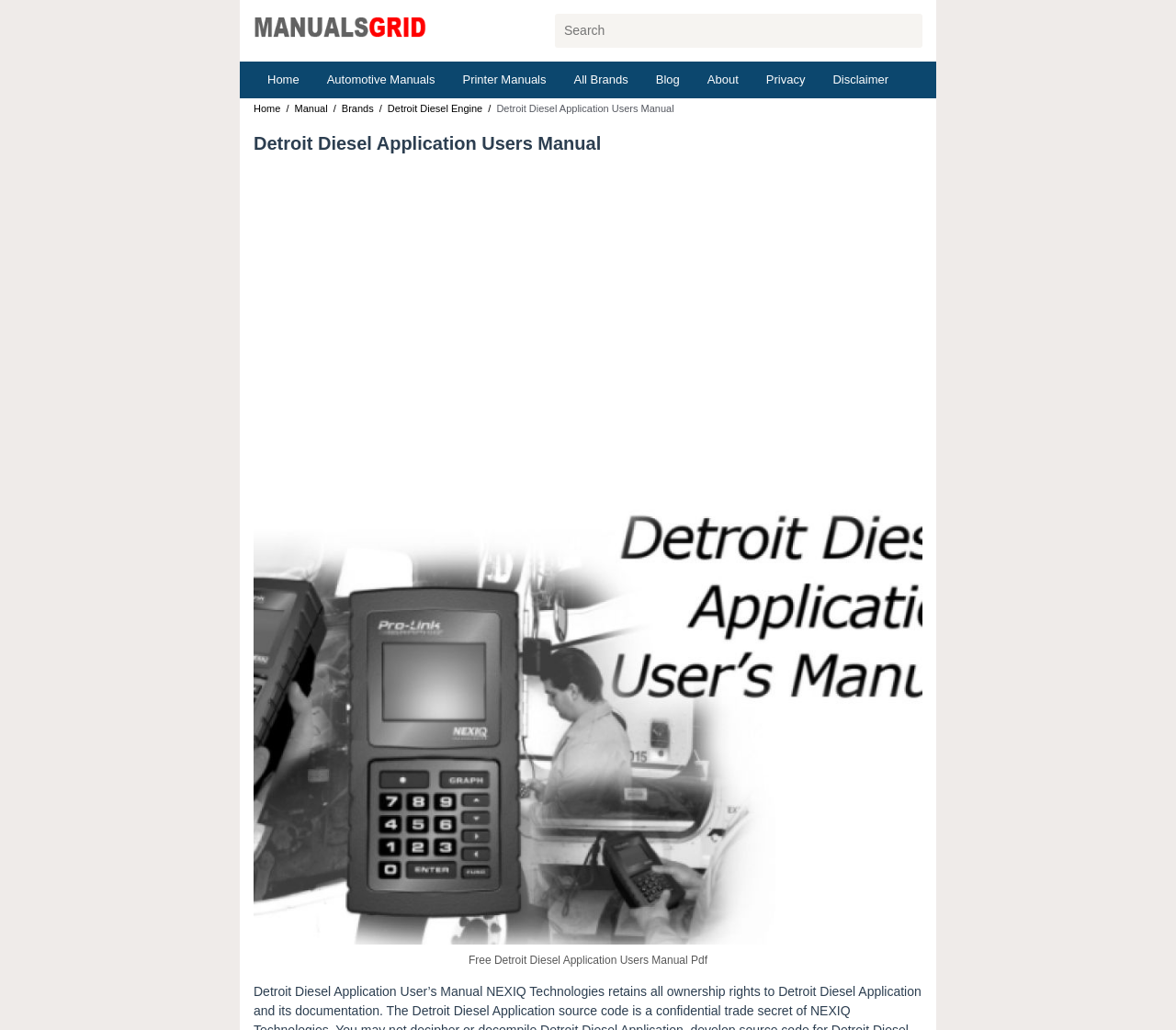Respond to the question below with a concise word or phrase:
How many links are there in the top navigation bar?

7